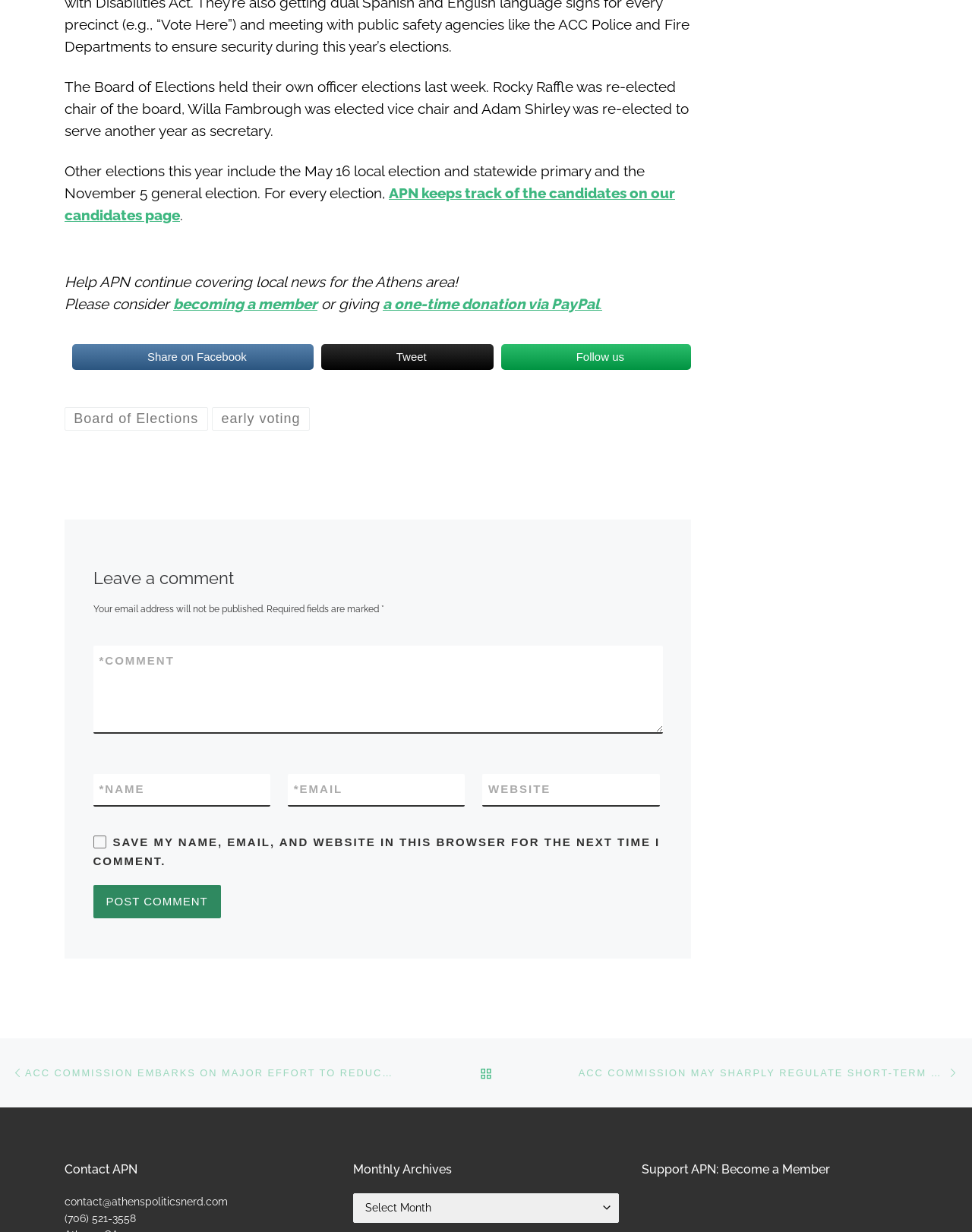Find the bounding box coordinates of the element's region that should be clicked in order to follow the given instruction: "Click the link to become a member". The coordinates should consist of four float numbers between 0 and 1, i.e., [left, top, right, bottom].

[0.178, 0.24, 0.327, 0.254]